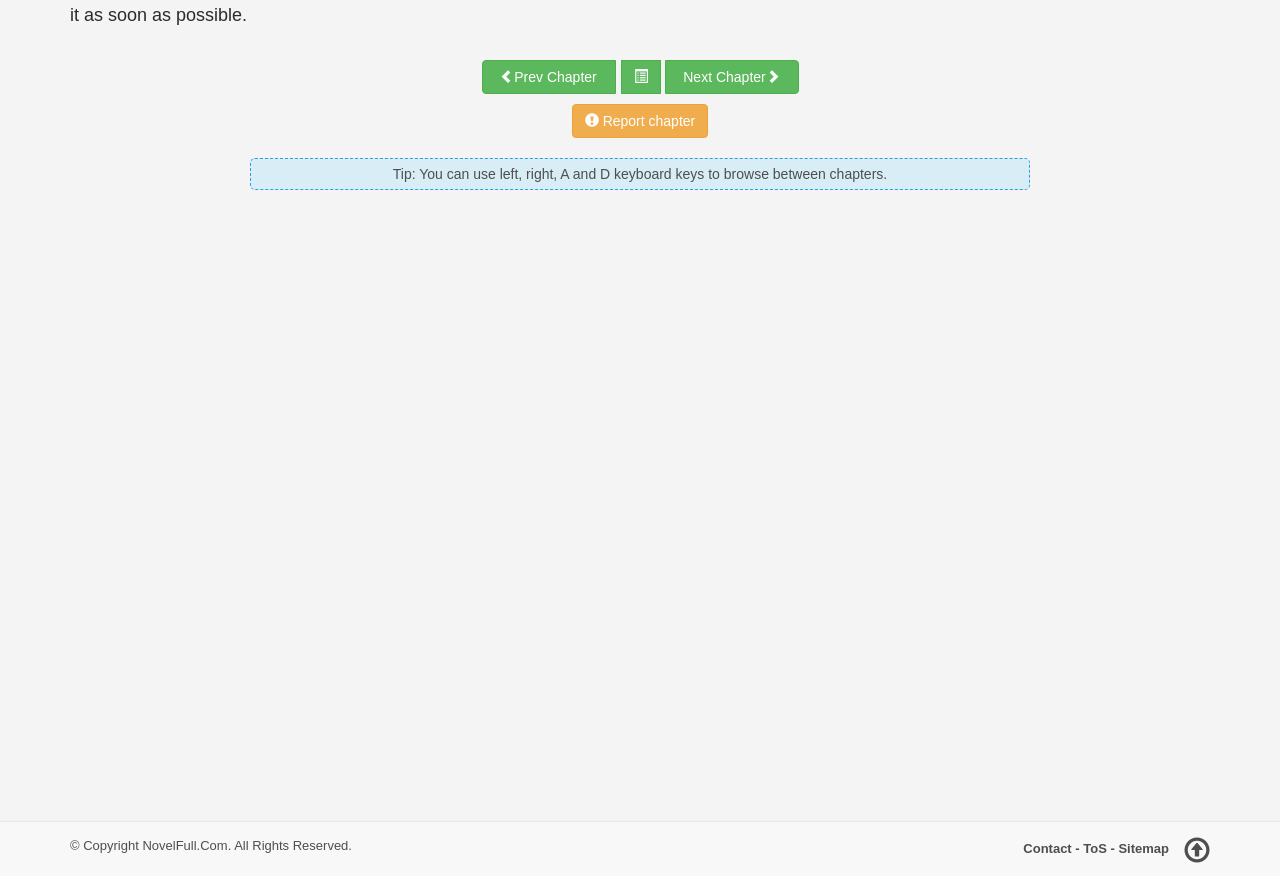Determine the bounding box coordinates of the clickable element necessary to fulfill the instruction: "Go to next chapter". Provide the coordinates as four float numbers within the 0 to 1 range, i.e., [left, top, right, bottom].

[0.519, 0.069, 0.624, 0.107]